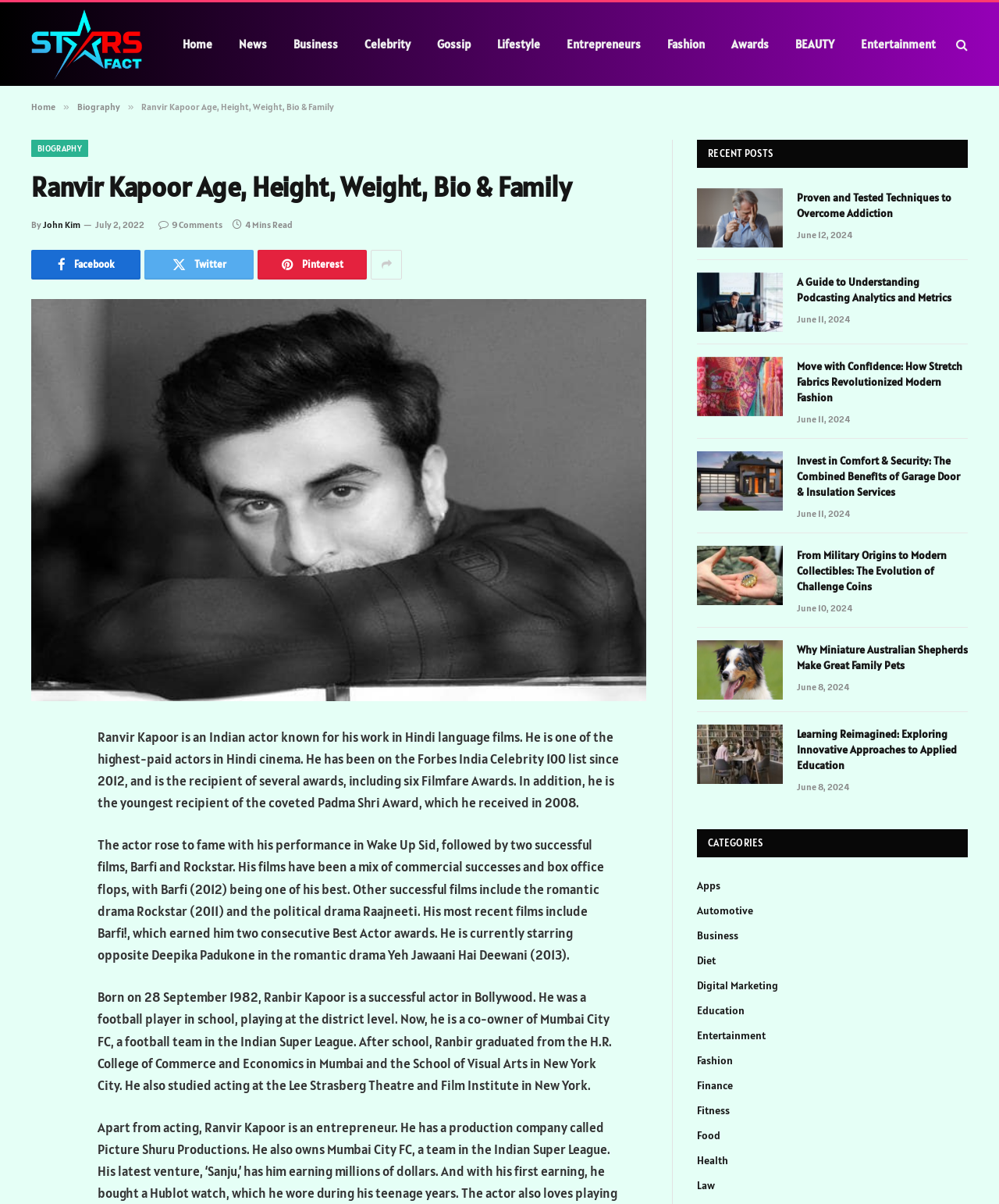Please identify the bounding box coordinates of the region to click in order to complete the given instruction: "Read the article 'Proven and Tested Techniques to Overcome Addiction'". The coordinates should be four float numbers between 0 and 1, i.e., [left, top, right, bottom].

[0.698, 0.156, 0.784, 0.206]